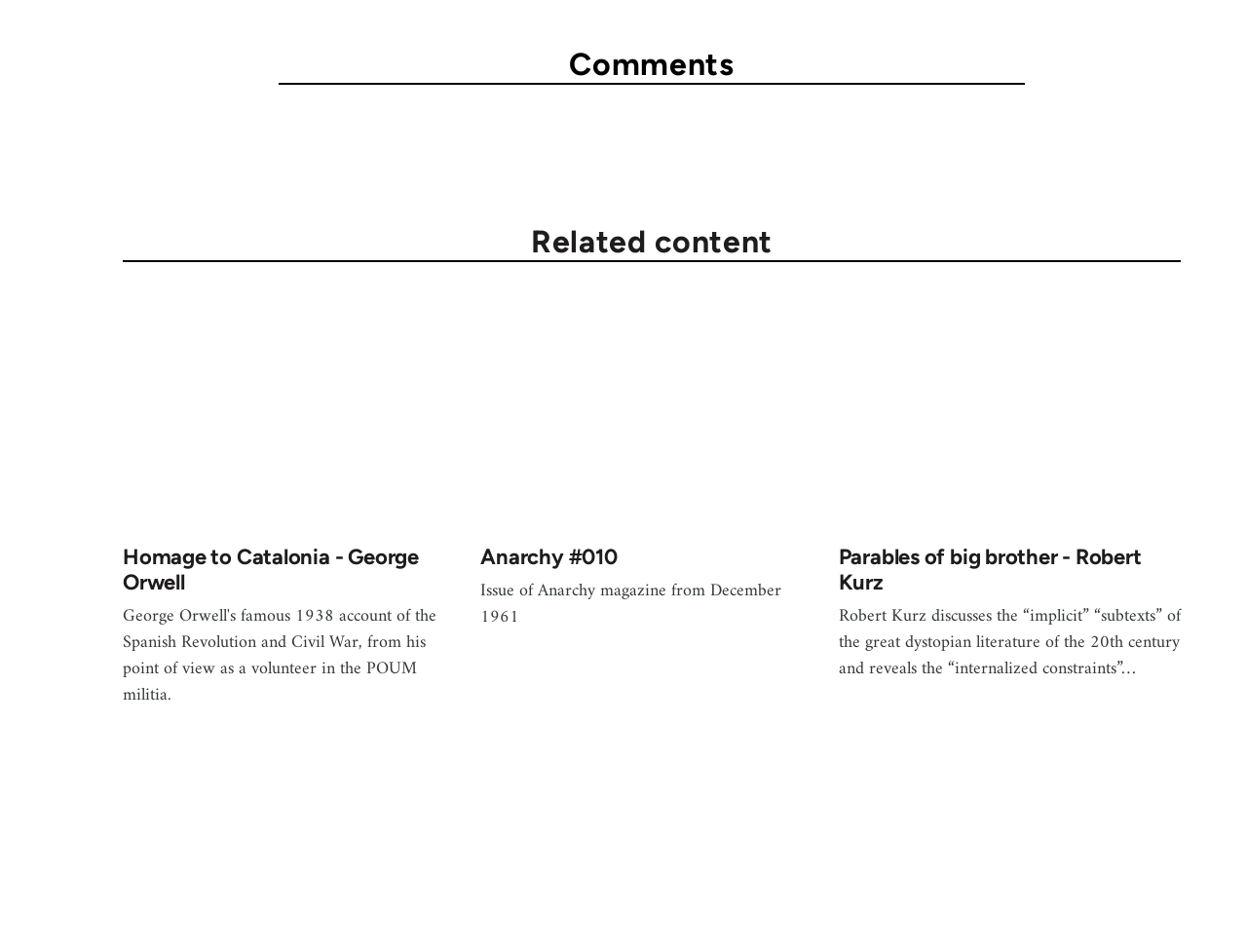Extract the bounding box coordinates of the UI element described by: "Persona Music Lifetime Deal". The coordinates should include four float numbers ranging from 0 to 1, e.g., [left, top, right, bottom].

None